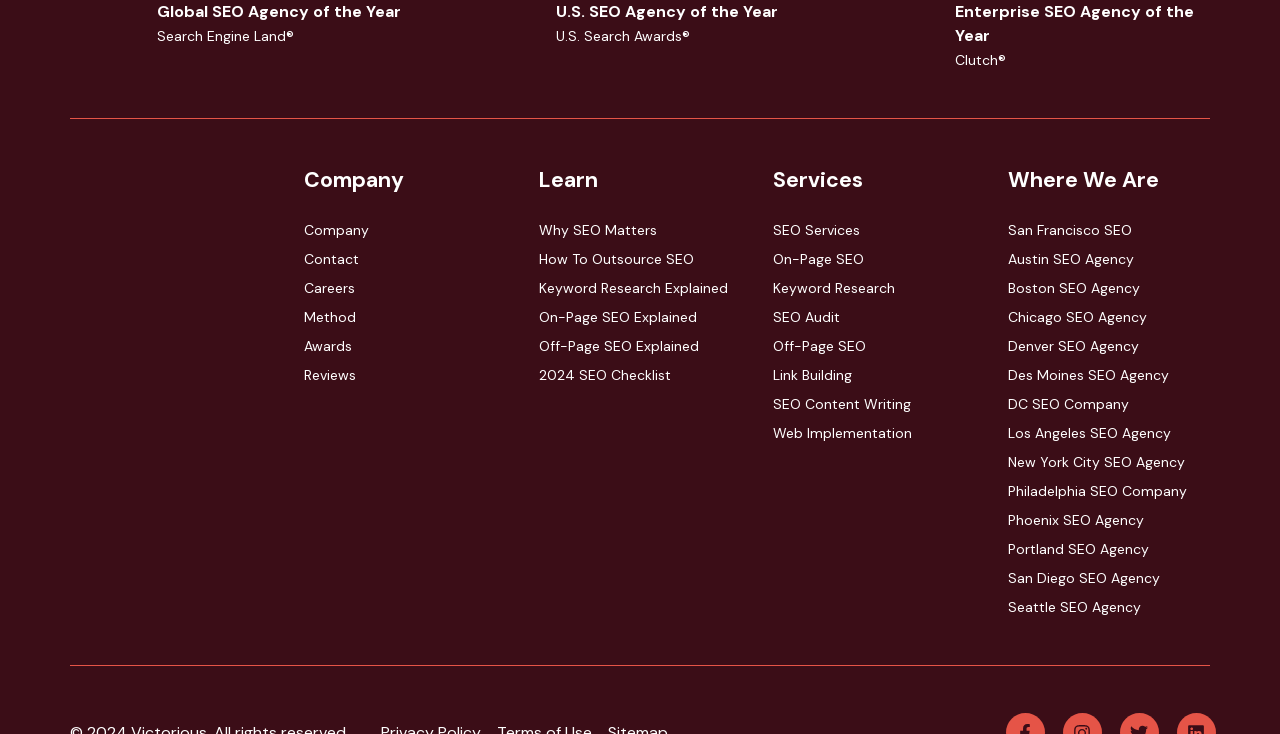What awards has the company won?
Based on the image, respond with a single word or phrase.

Global SEO Agency of the Year